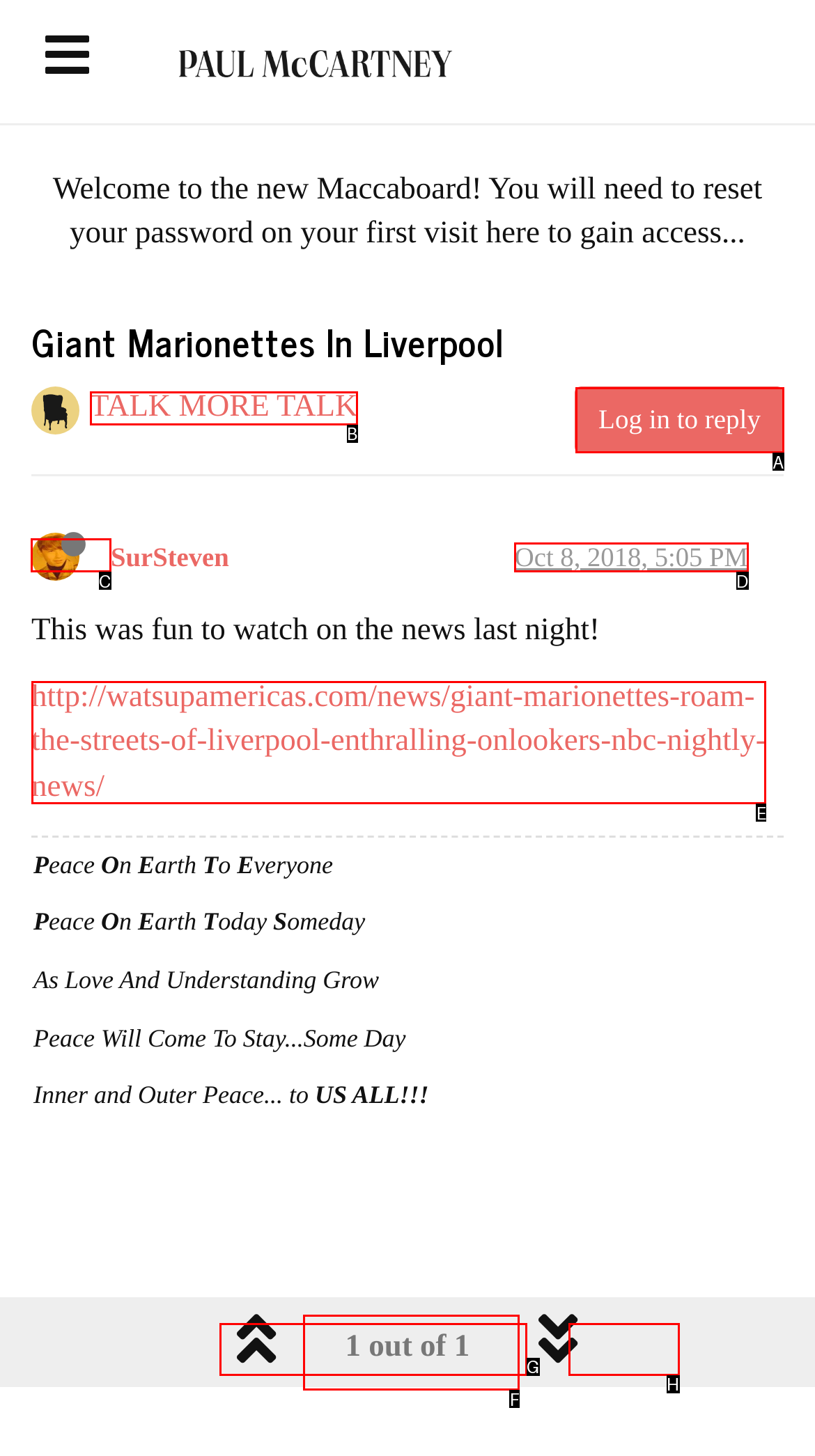Choose the letter of the element that should be clicked to complete the task: View the profile of SurSteven
Answer with the letter from the possible choices.

C